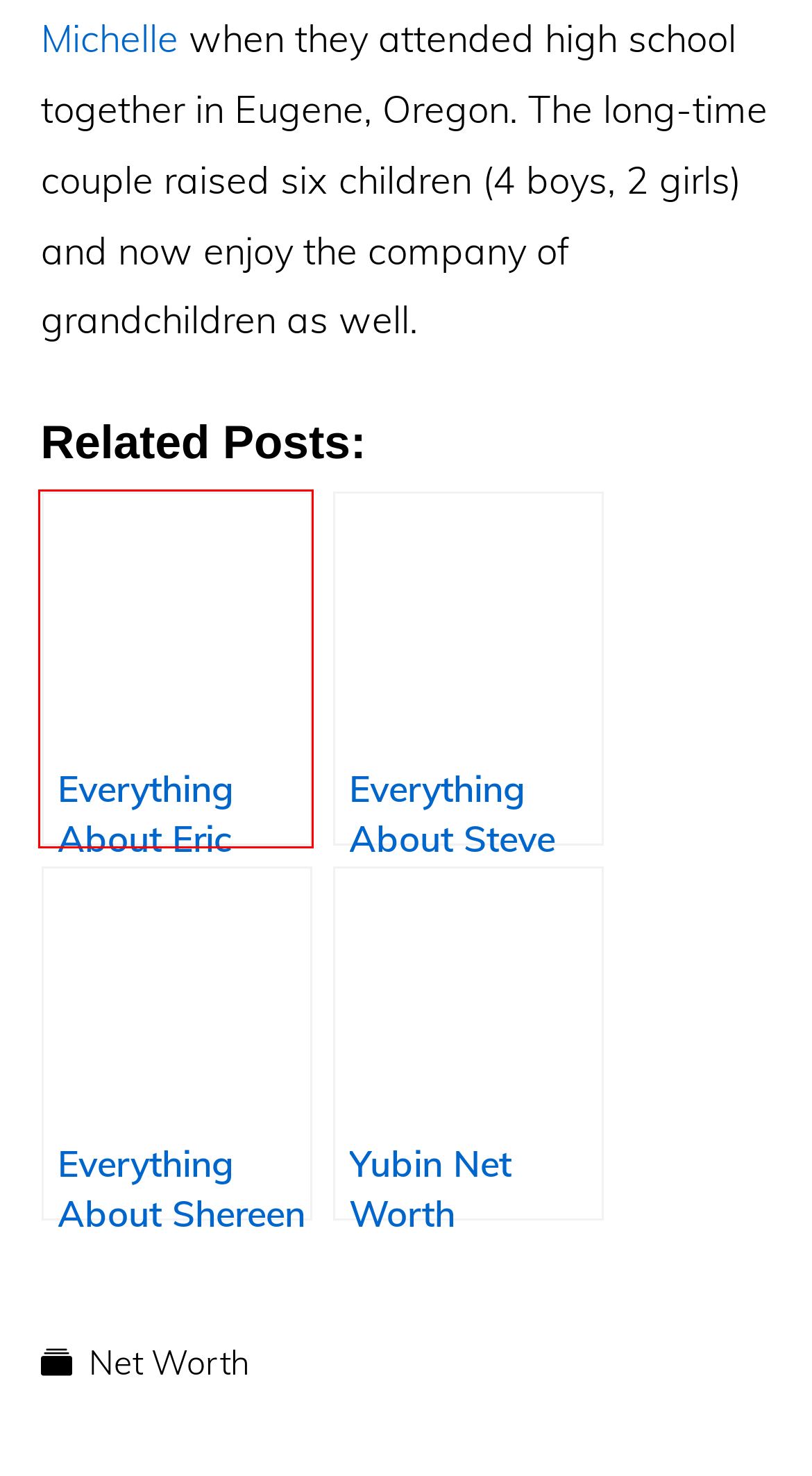Given a screenshot of a webpage with a red bounding box around an element, choose the most appropriate webpage description for the new page displayed after clicking the element within the bounding box. Here are the candidates:
A. Net Worth - Celebriteis Folder
B. Celebrities Bio - Celebriteis Folder
C. Yubin Net Worth - 2024
D. Everything About Shereen El Feki: Bio, Husband, Salary, Net Worth And Wiki - 2024
E. Girlfriend/Boyfriend - Celebriteis Folder
F. Everything About Eric Bledsoe: Wife Is Morgan Poole, Net Worth - 2024
G. Everything About Steve Sanders? WGN-TV, Wiki, Age, Married, Wife, Family, Salary
H. Danny Ainge Wife: Everything About Michelle Ainge

F